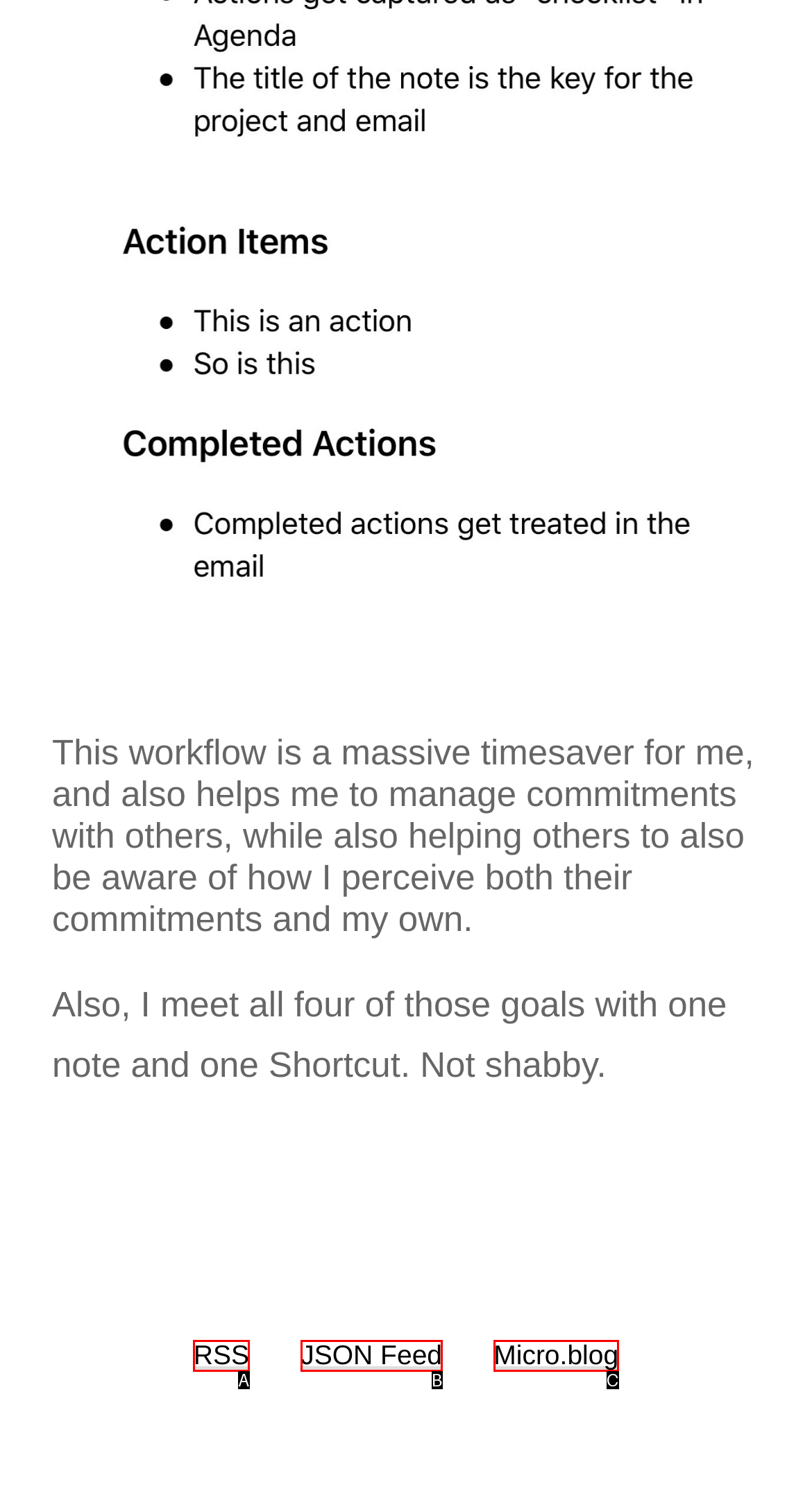Tell me which one HTML element best matches the description: Play in new window
Answer with the option's letter from the given choices directly.

None